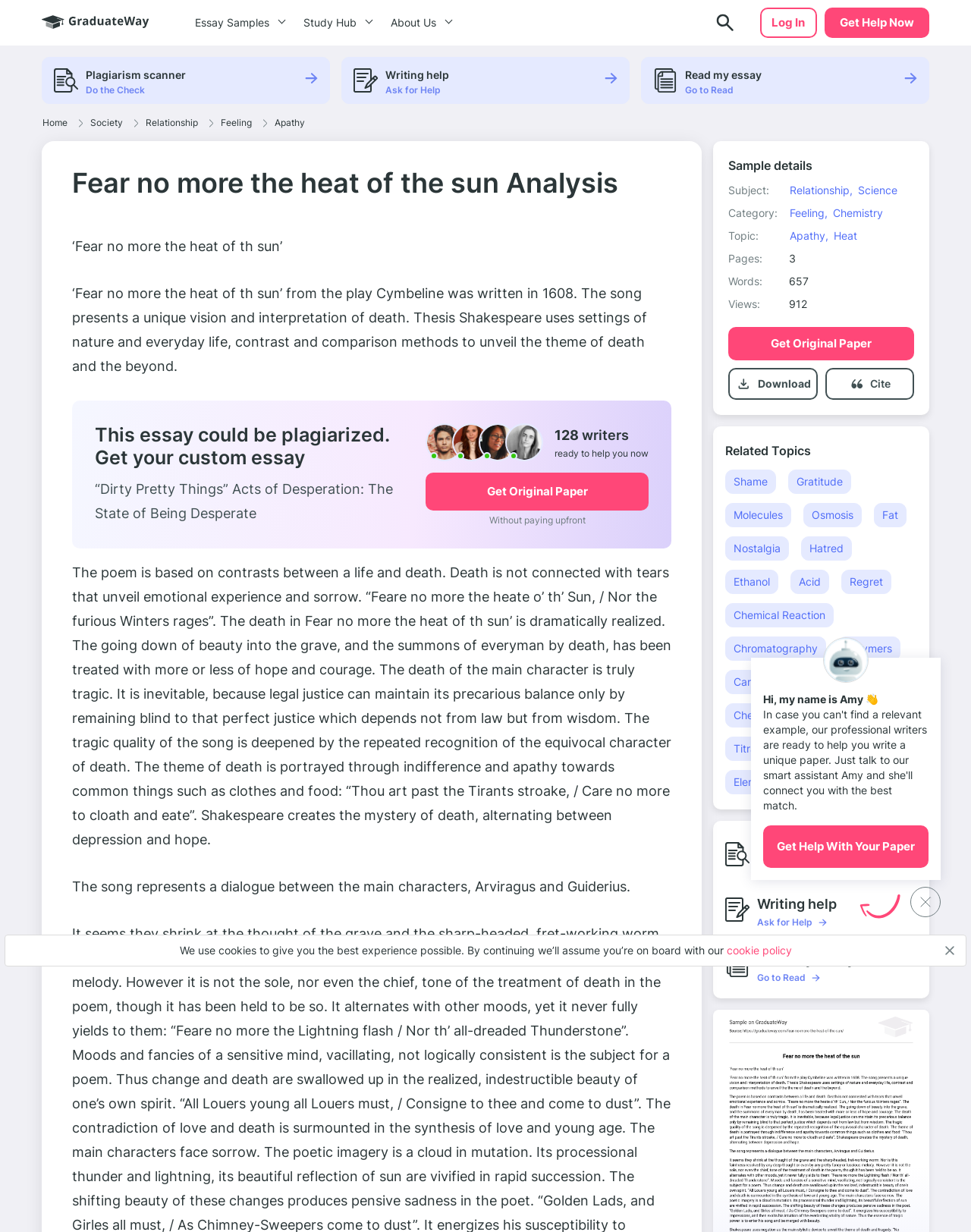Please give the bounding box coordinates of the area that should be clicked to fulfill the following instruction: "Click the 'Get Help Now' button". The coordinates should be in the format of four float numbers from 0 to 1, i.e., [left, top, right, bottom].

[0.865, 0.012, 0.941, 0.024]